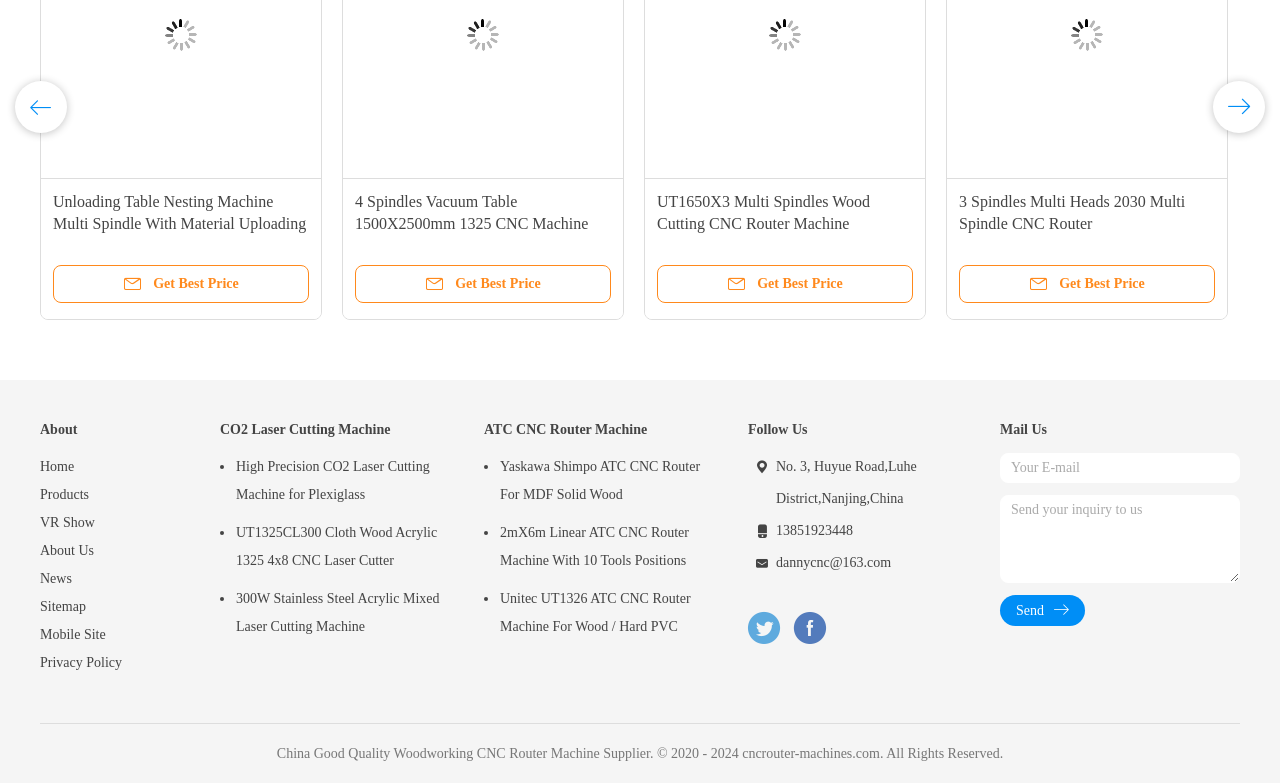Identify the bounding box coordinates for the UI element described as follows: "Products". Ensure the coordinates are four float numbers between 0 and 1, formatted as [left, top, right, bottom].

[0.031, 0.614, 0.141, 0.65]